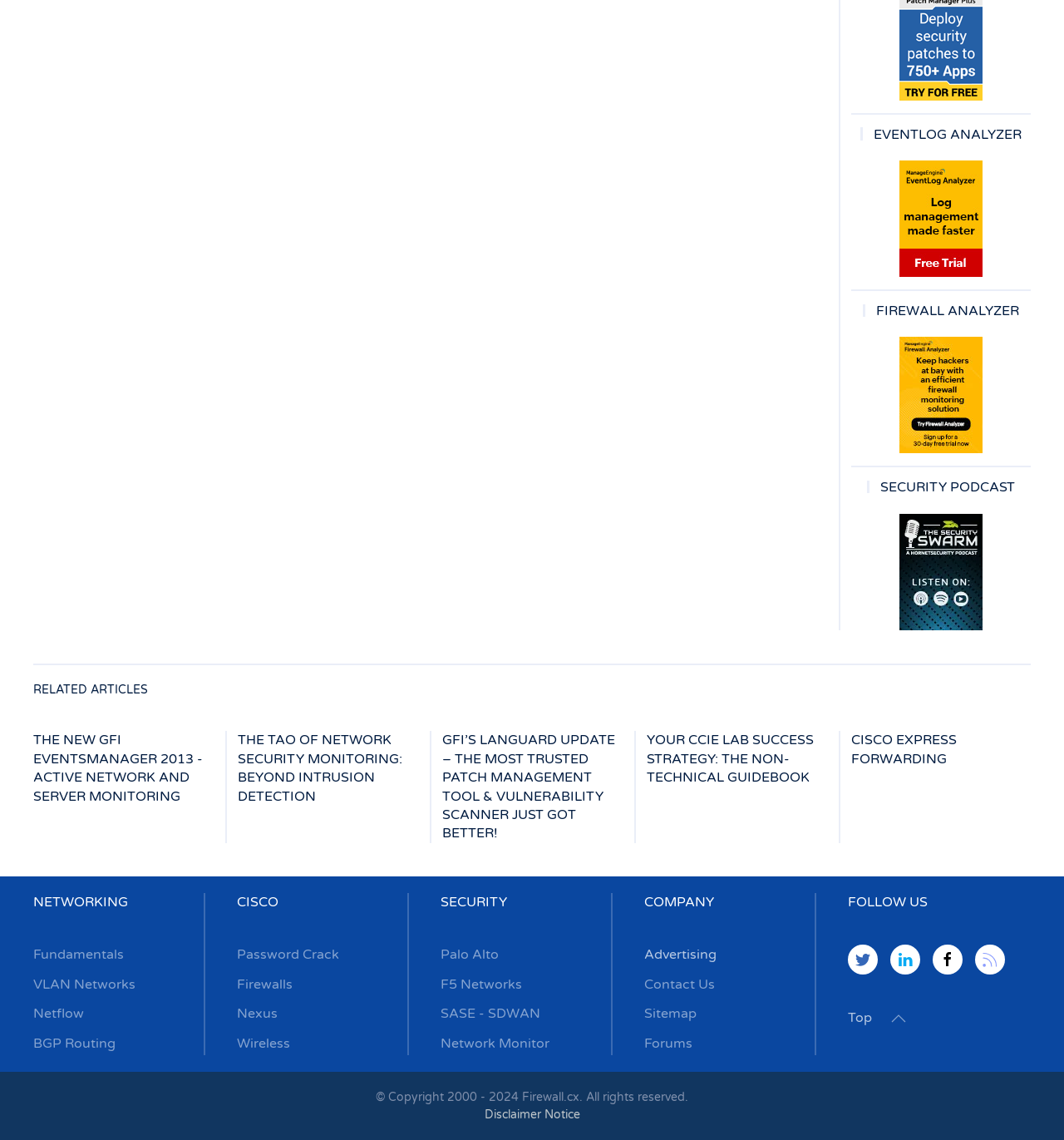Locate the bounding box coordinates of the area to click to fulfill this instruction: "Visit NETWORKING page". The bounding box should be presented as four float numbers between 0 and 1, in the order [left, top, right, bottom].

[0.031, 0.783, 0.16, 0.8]